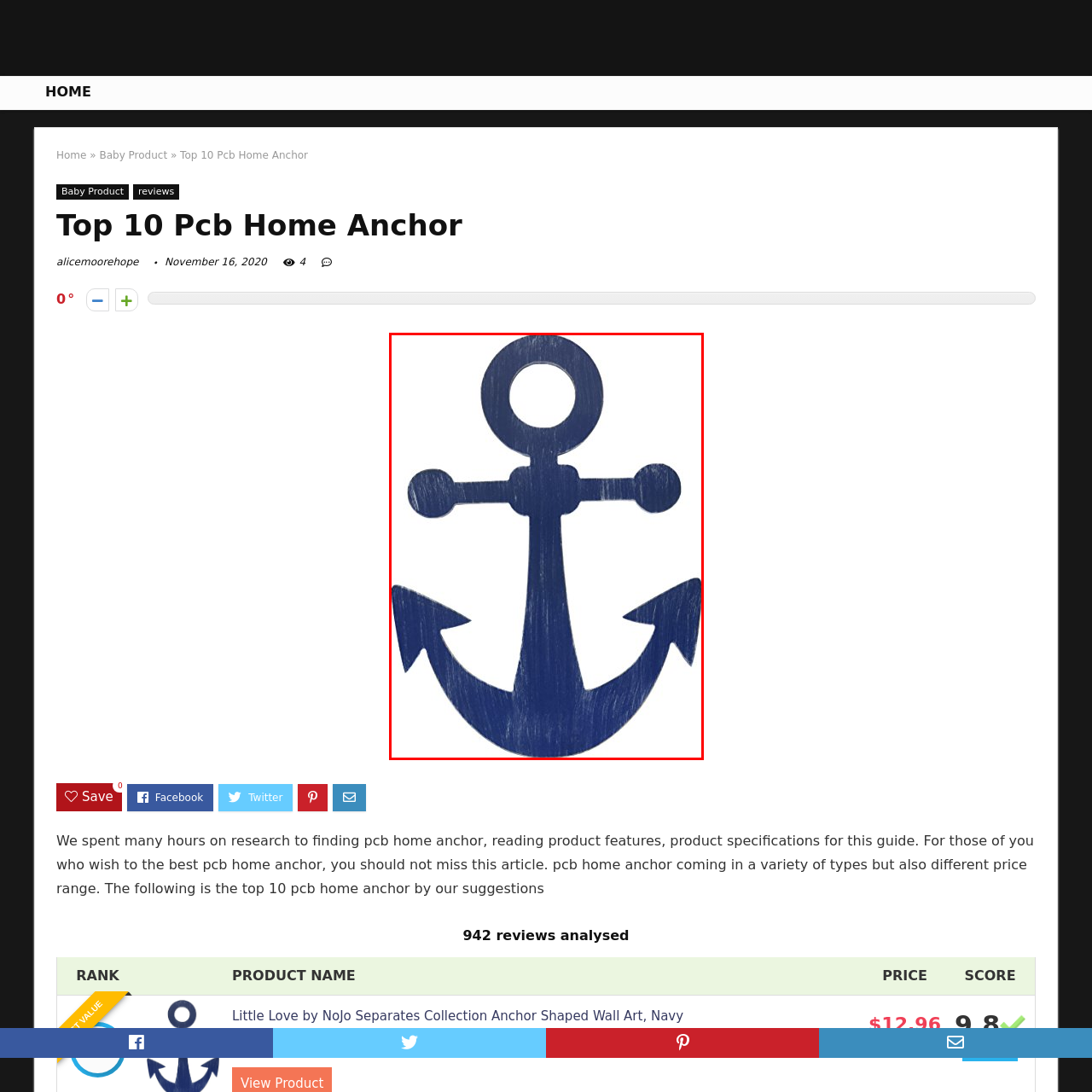Pay attention to the red boxed area, What is the purpose of the 'Little Love by NoJo Separates Collection'? Provide a one-word or short phrase response.

Enhancing children's rooms or maritime-themed spaces